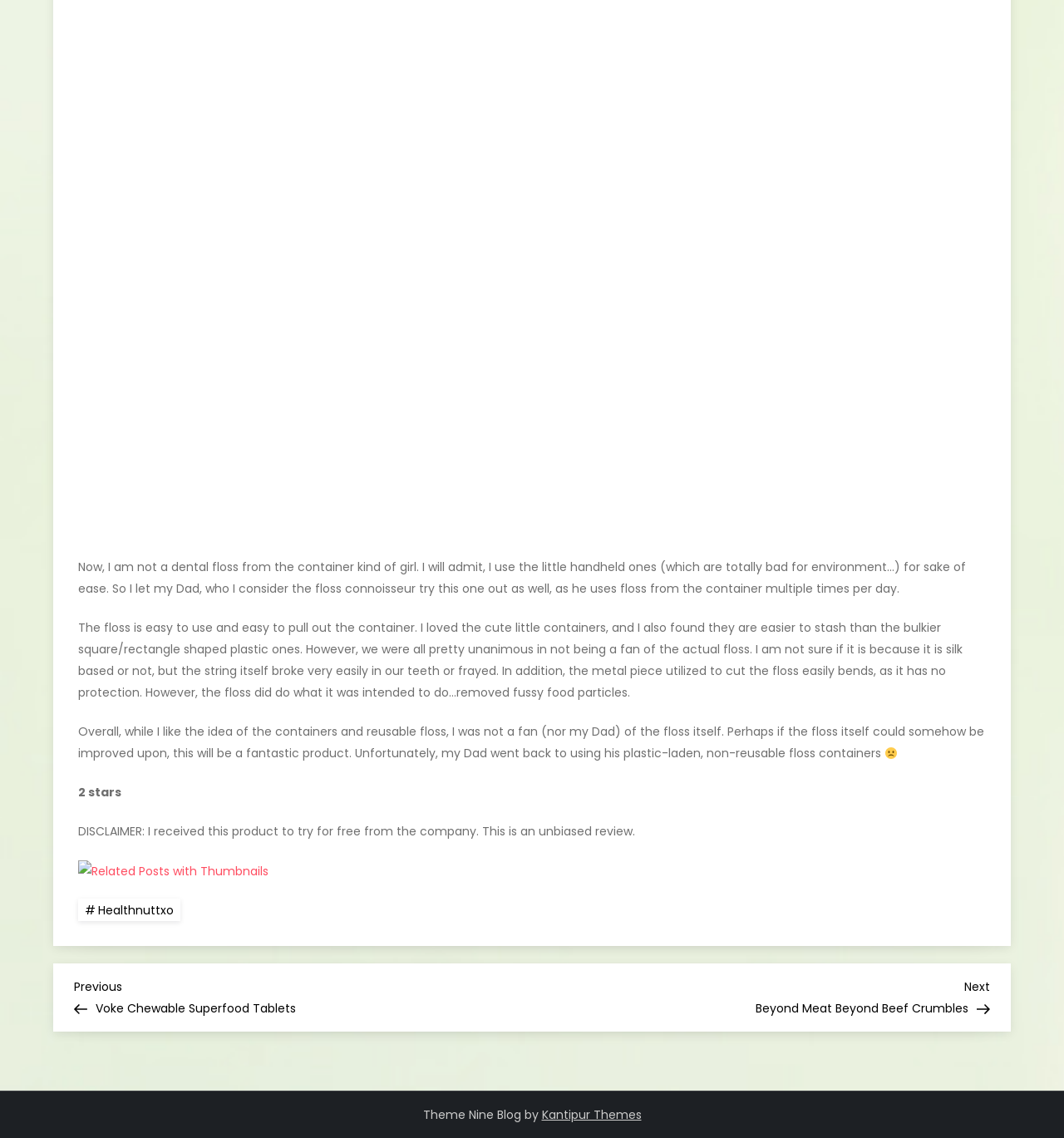Who tried the product?
Refer to the image and provide a one-word or short phrase answer.

The author and her Dad